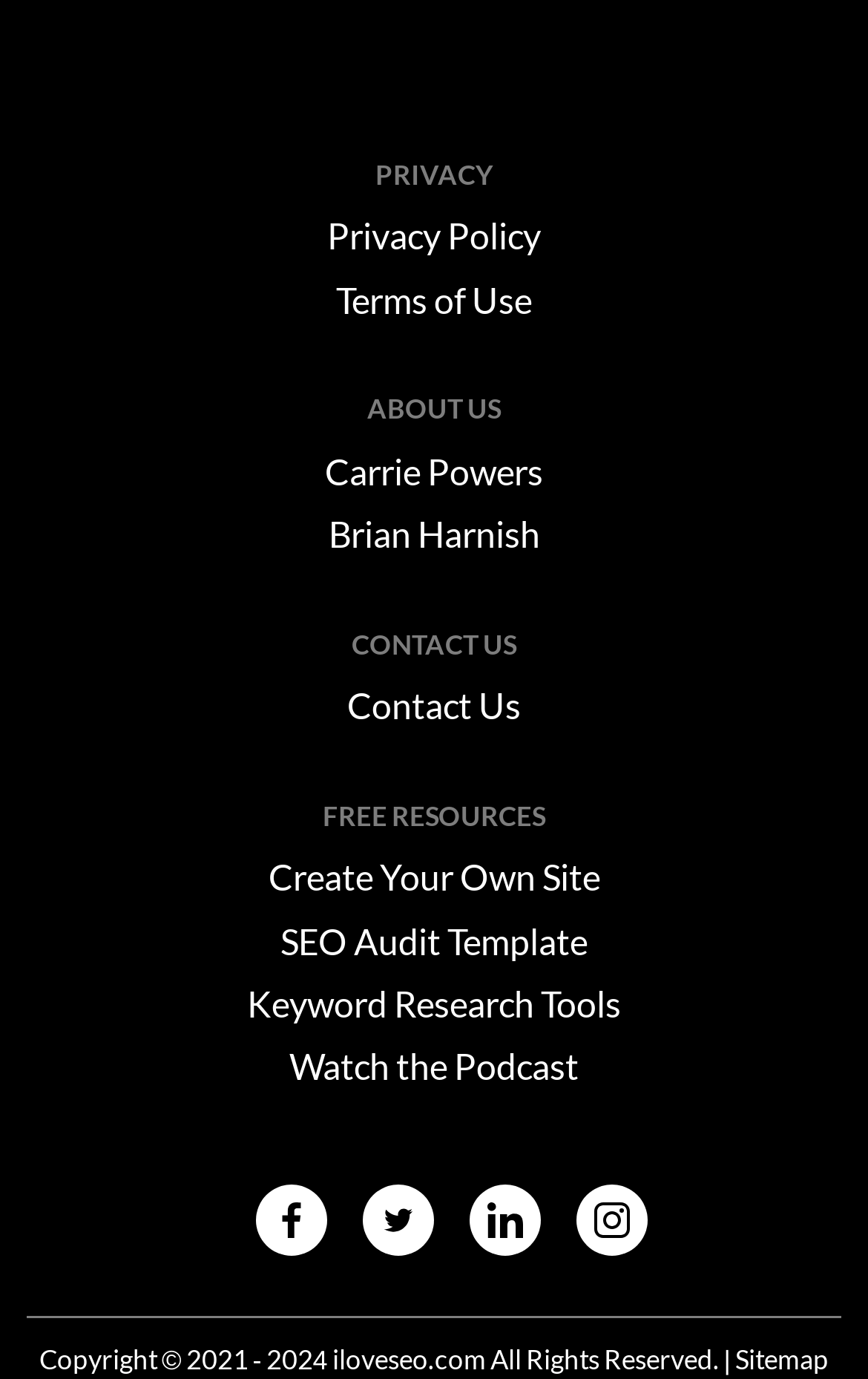Please provide a short answer using a single word or phrase for the question:
How many people are mentioned under 'ABOUT US'?

2